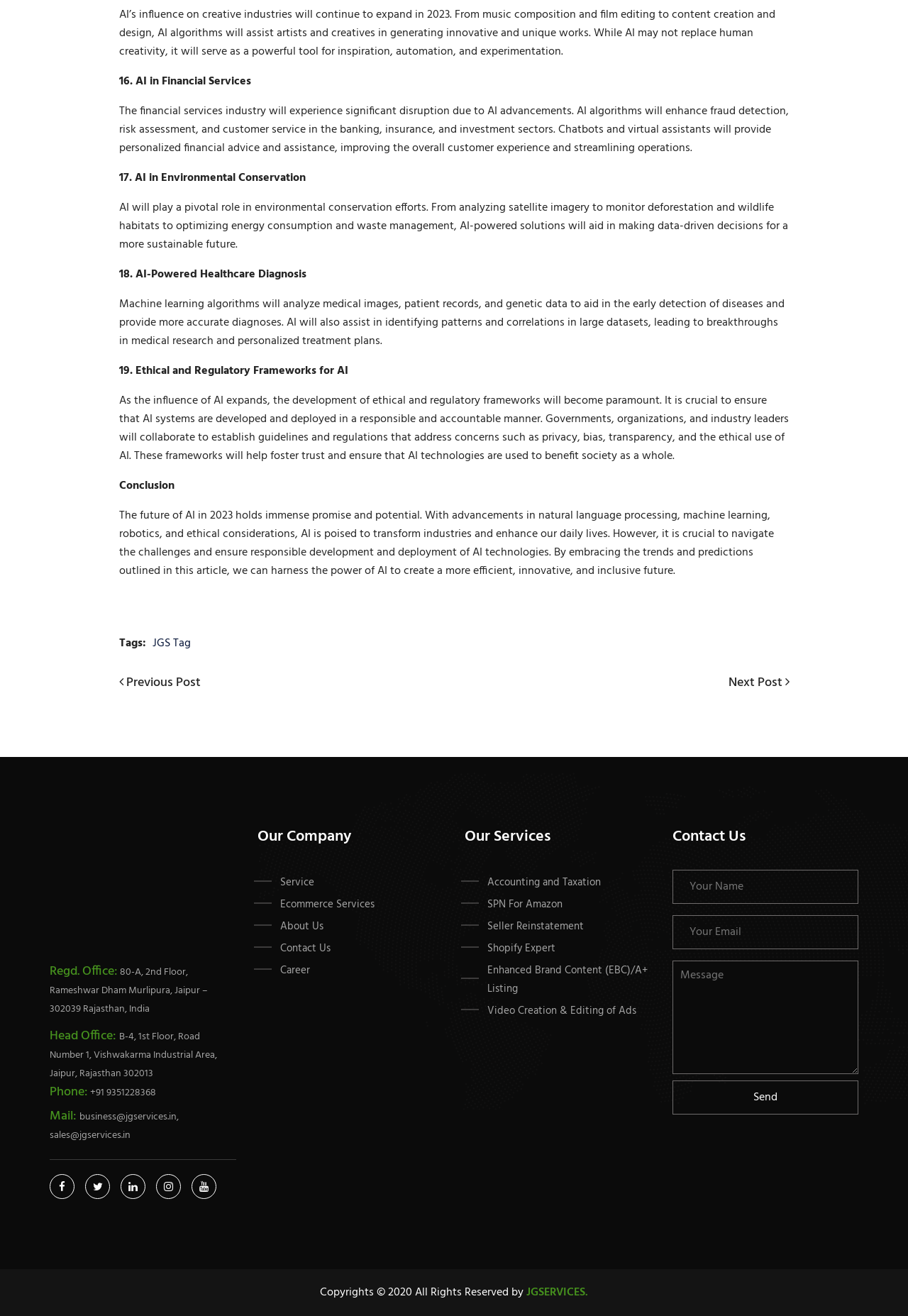What is the purpose of the contact form?
Based on the image, answer the question in a detailed manner.

The contact form is provided in the Contact Us section, which allows users to send a message to the company by filling in their name, email, and message, and submitting the form.